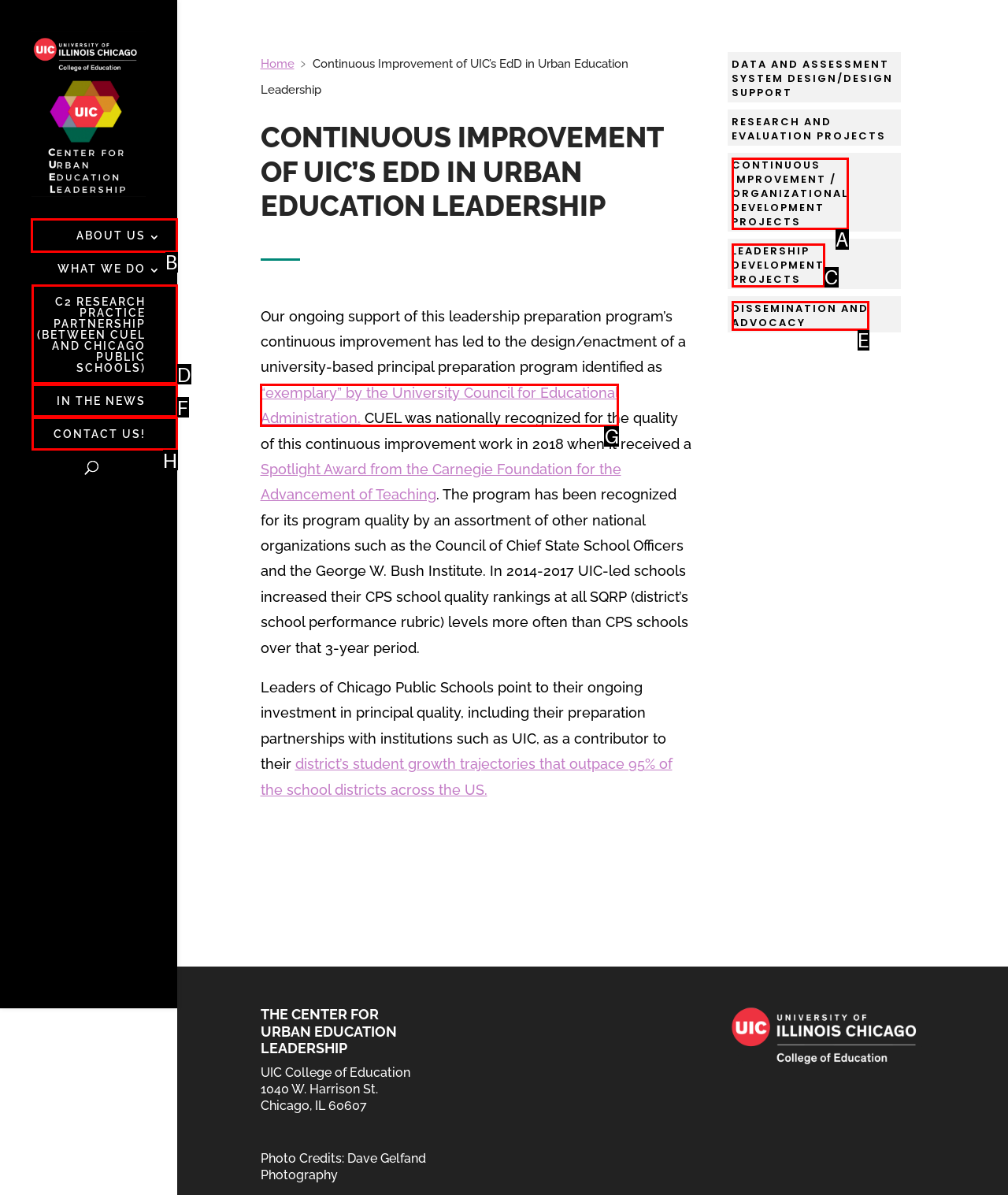Tell me the letter of the UI element I should click to accomplish the task: Go to the ABOUT US page based on the choices provided in the screenshot.

B